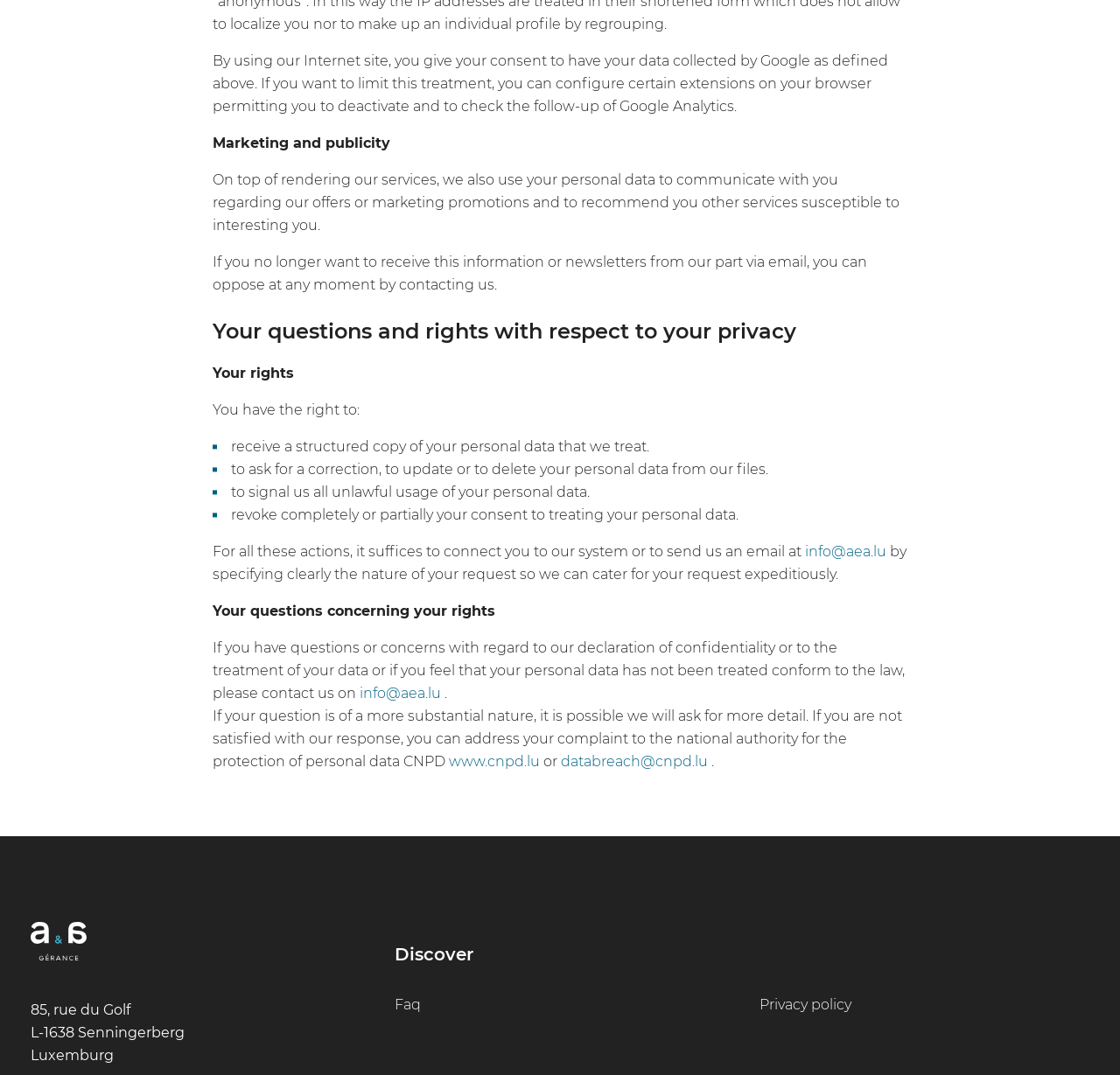Refer to the screenshot and give an in-depth answer to this question: What is the purpose of using personal data?

According to the webpage, personal data is used for marketing and publicity purposes, as stated in the text 'On top of rendering our services, we also use your personal data to communicate with you regarding our offers or marketing promotions and to recommend you other services susceptible to interesting you.'